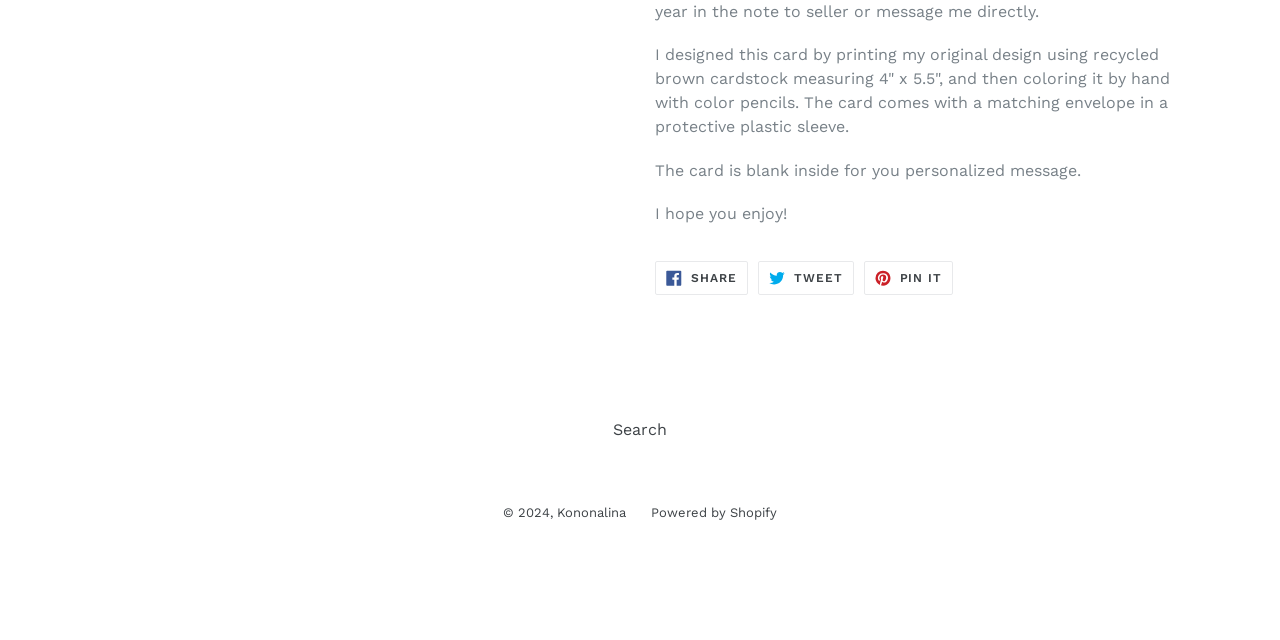Based on the element description Share Share on Facebook, identify the bounding box of the UI element in the given webpage screenshot. The coordinates should be in the format (top-left x, top-left y, bottom-right x, bottom-right y) and must be between 0 and 1.

[0.512, 0.408, 0.584, 0.461]